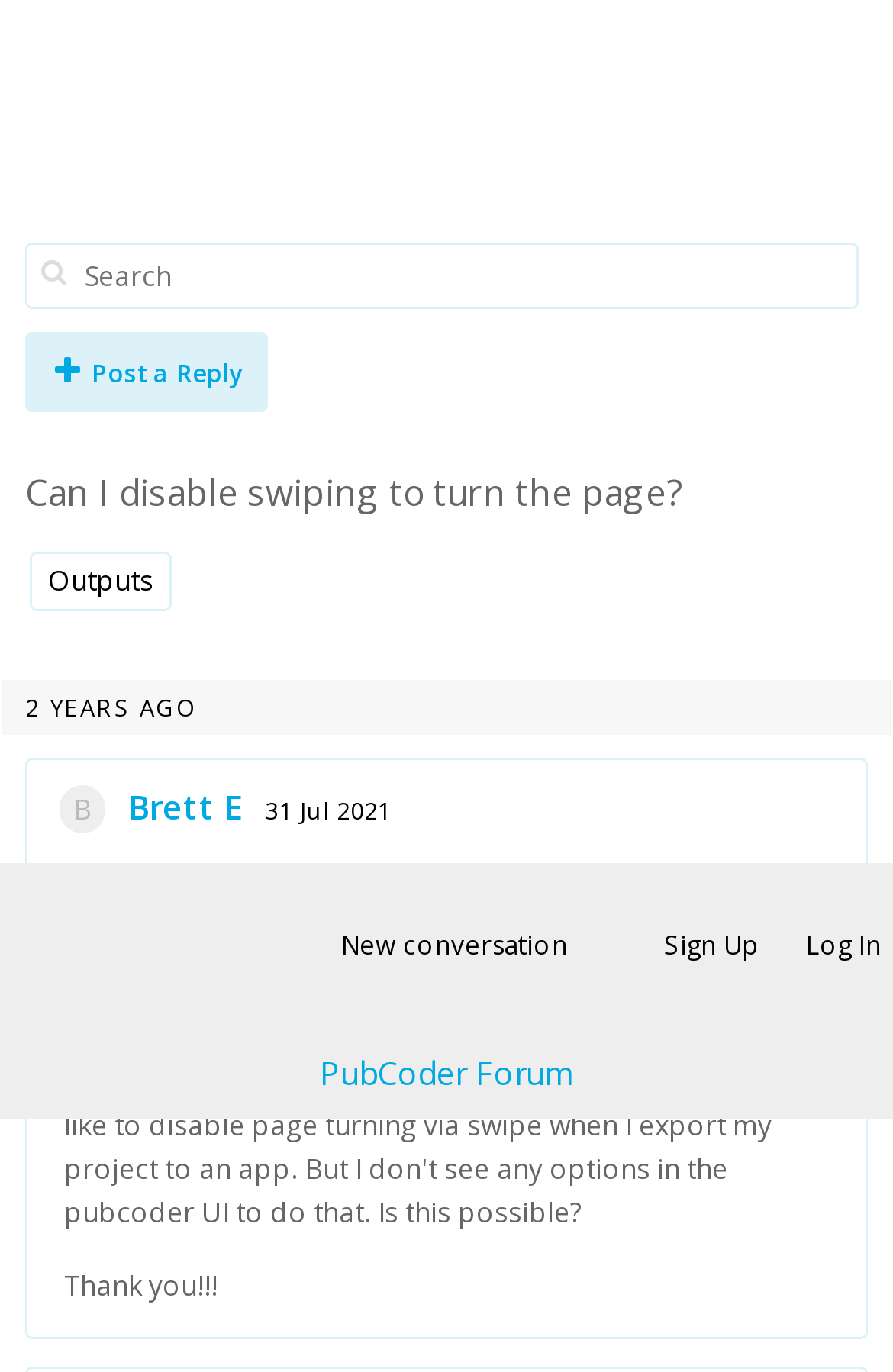Extract the bounding box coordinates of the UI element described: "Sign Up". Provide the coordinates in the format [left, top, right, bottom] with values ranging from 0 to 1.

[0.744, 0.047, 0.849, 0.072]